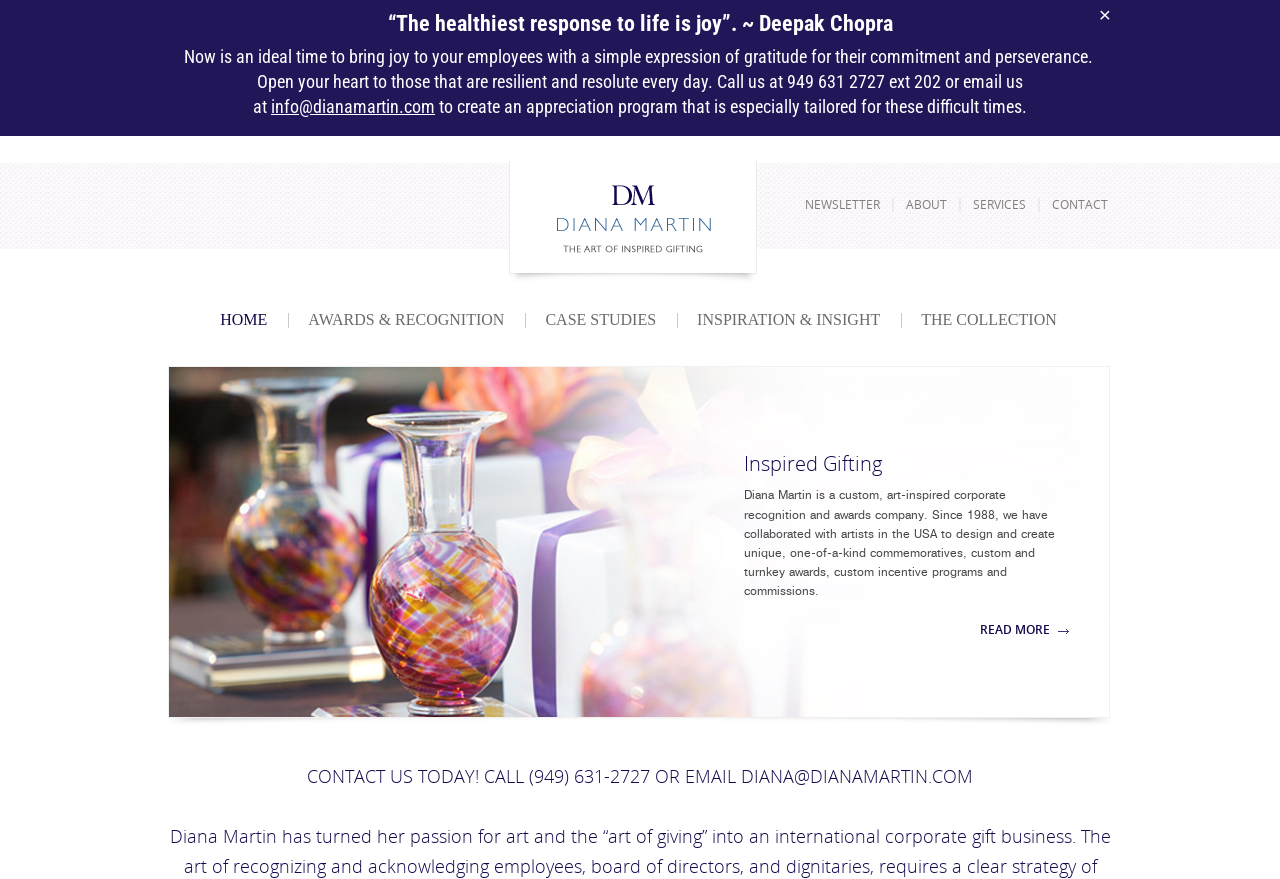What is the purpose of Diana Martin Gifts?
Give a single word or phrase answer based on the content of the image.

Custom corporate recognition and awards